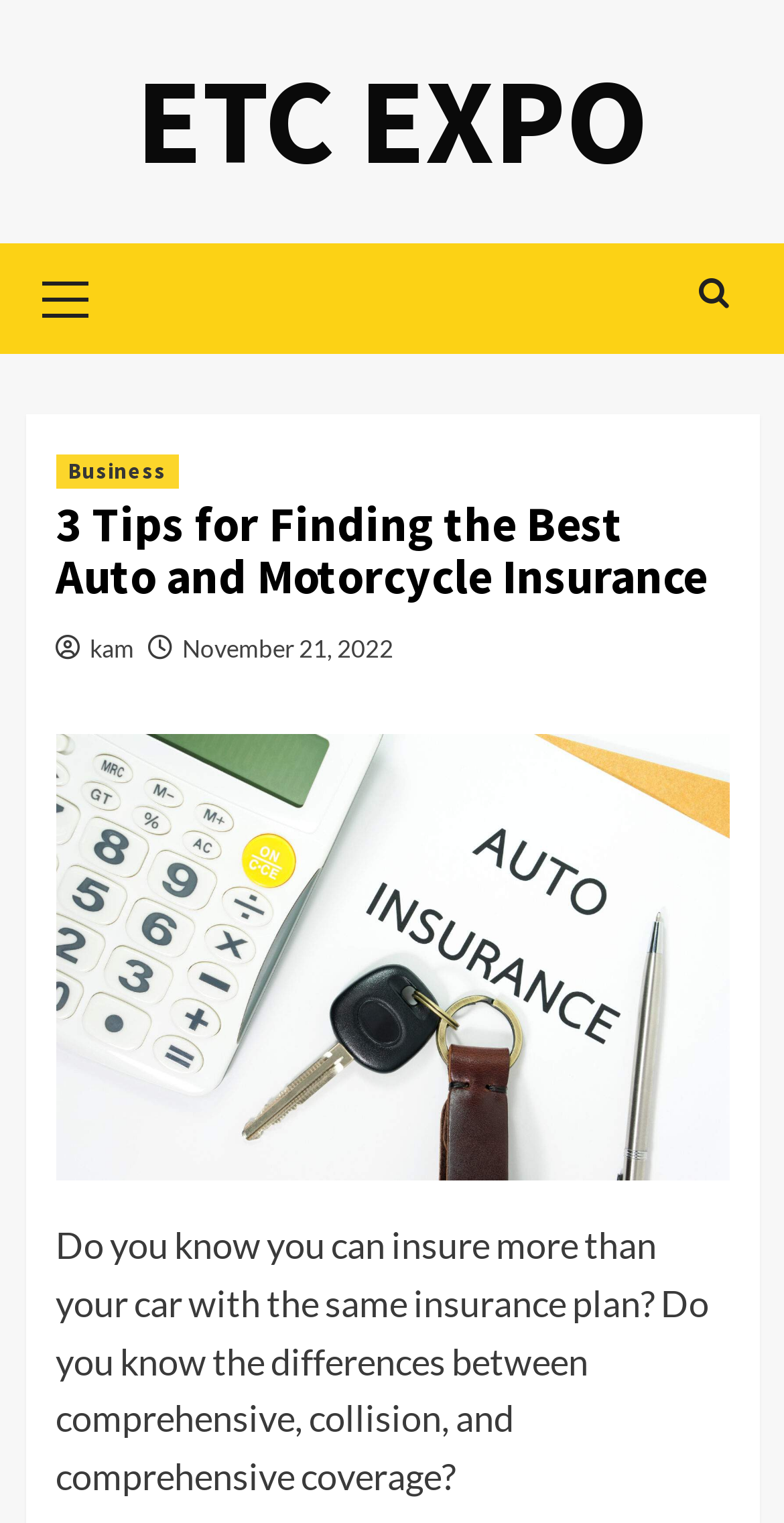Who is the author of the article?
Look at the image and respond with a single word or a short phrase.

kam